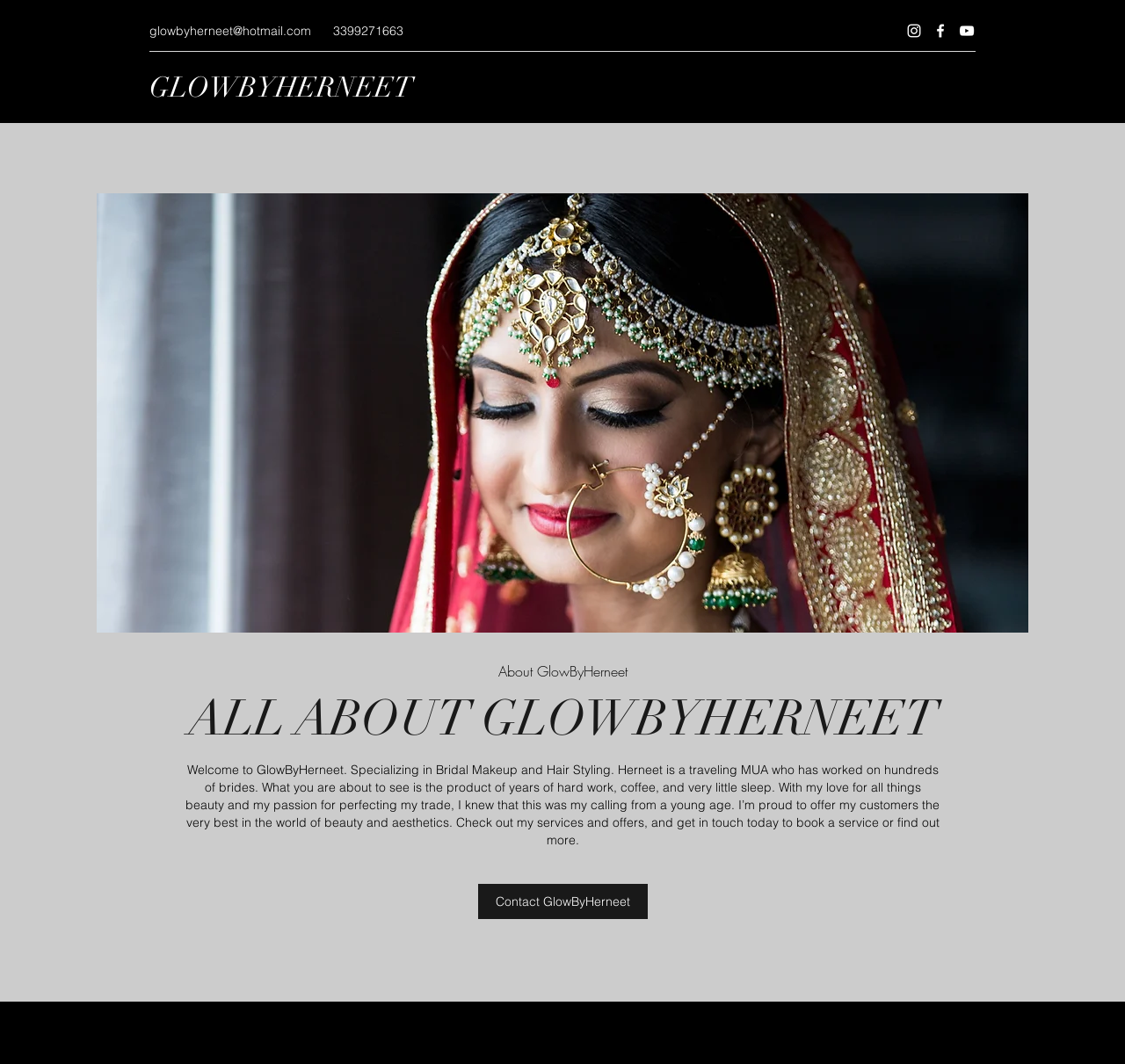Please give a succinct answer using a single word or phrase:
What is the name of the person behind GlowByHerneet?

Herneet